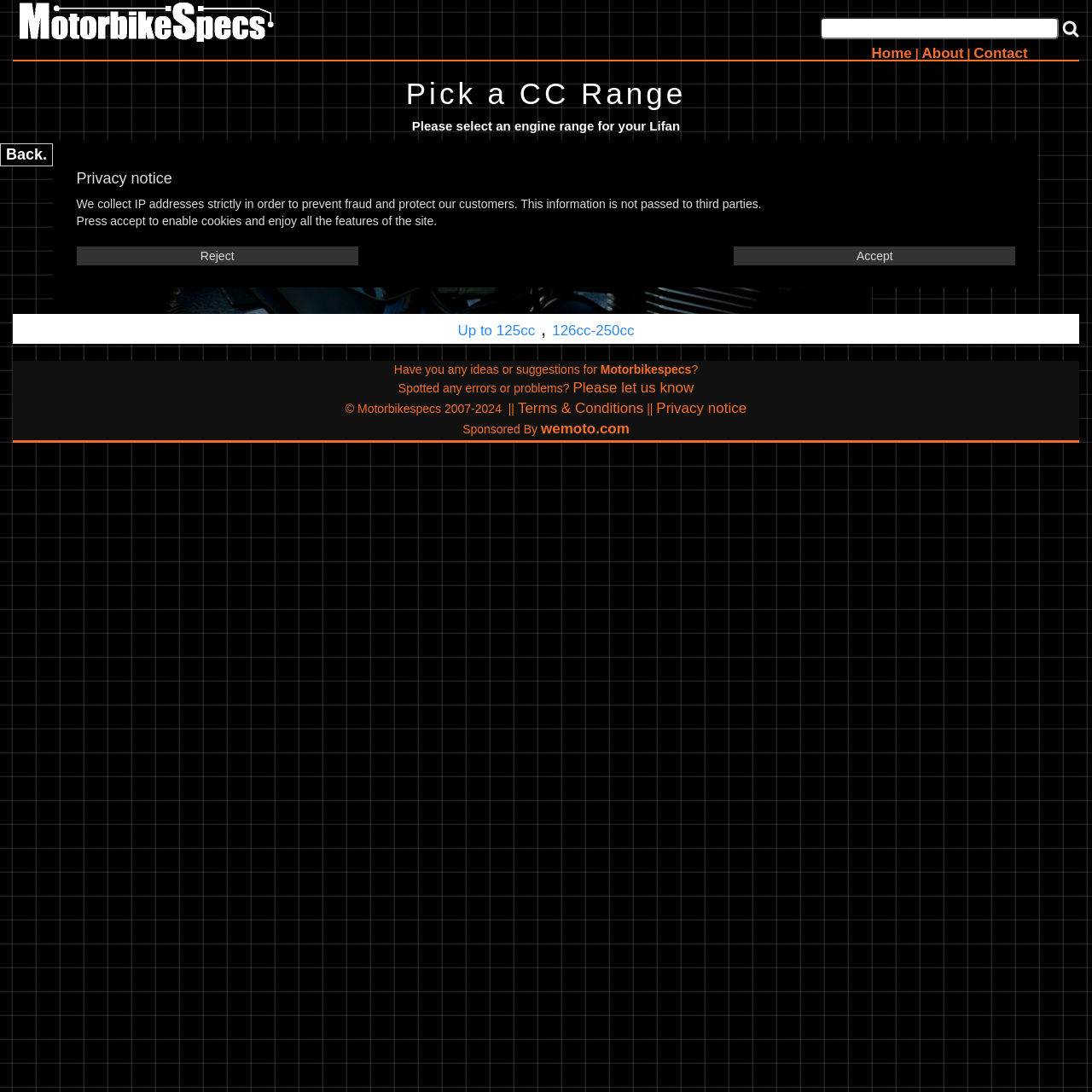Locate the bounding box coordinates of the element that should be clicked to execute the following instruction: "Contact Casey Palmer".

None